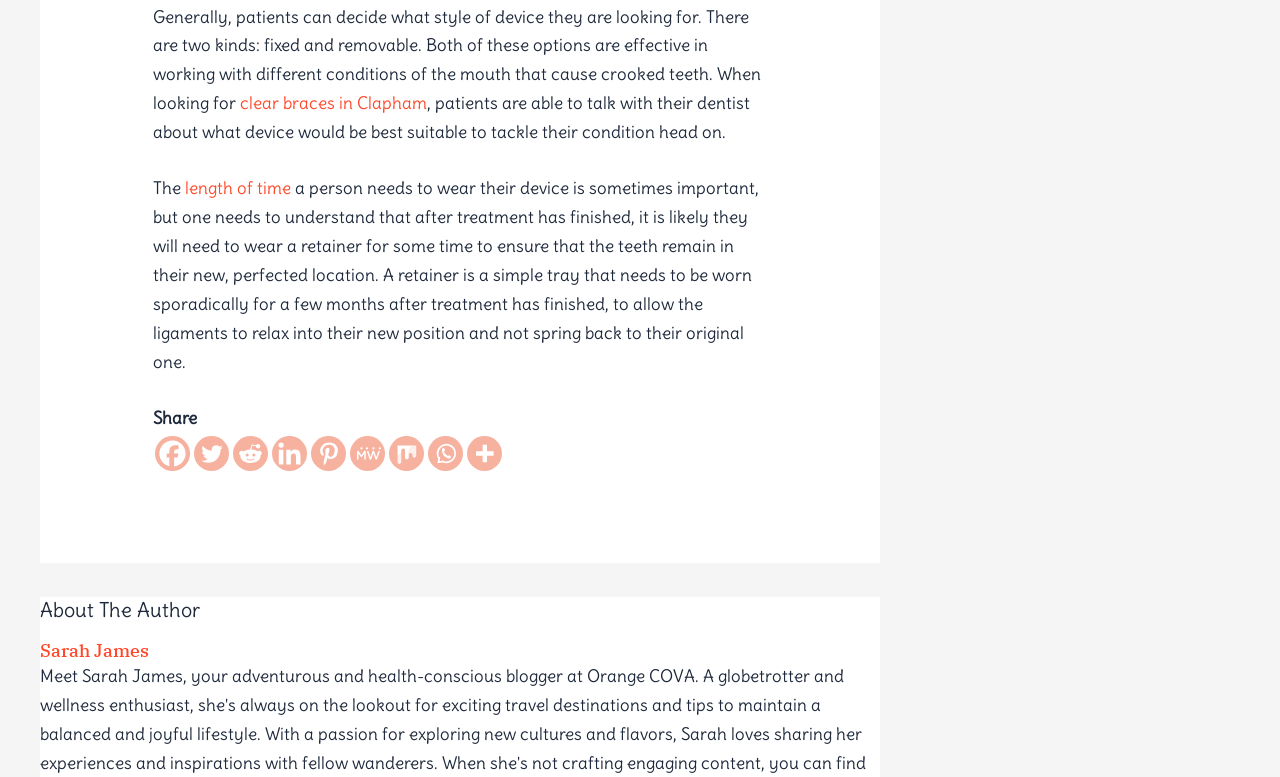Respond with a single word or phrase to the following question:
What is the purpose of a retainer after treatment?

to ensure teeth remain in new position